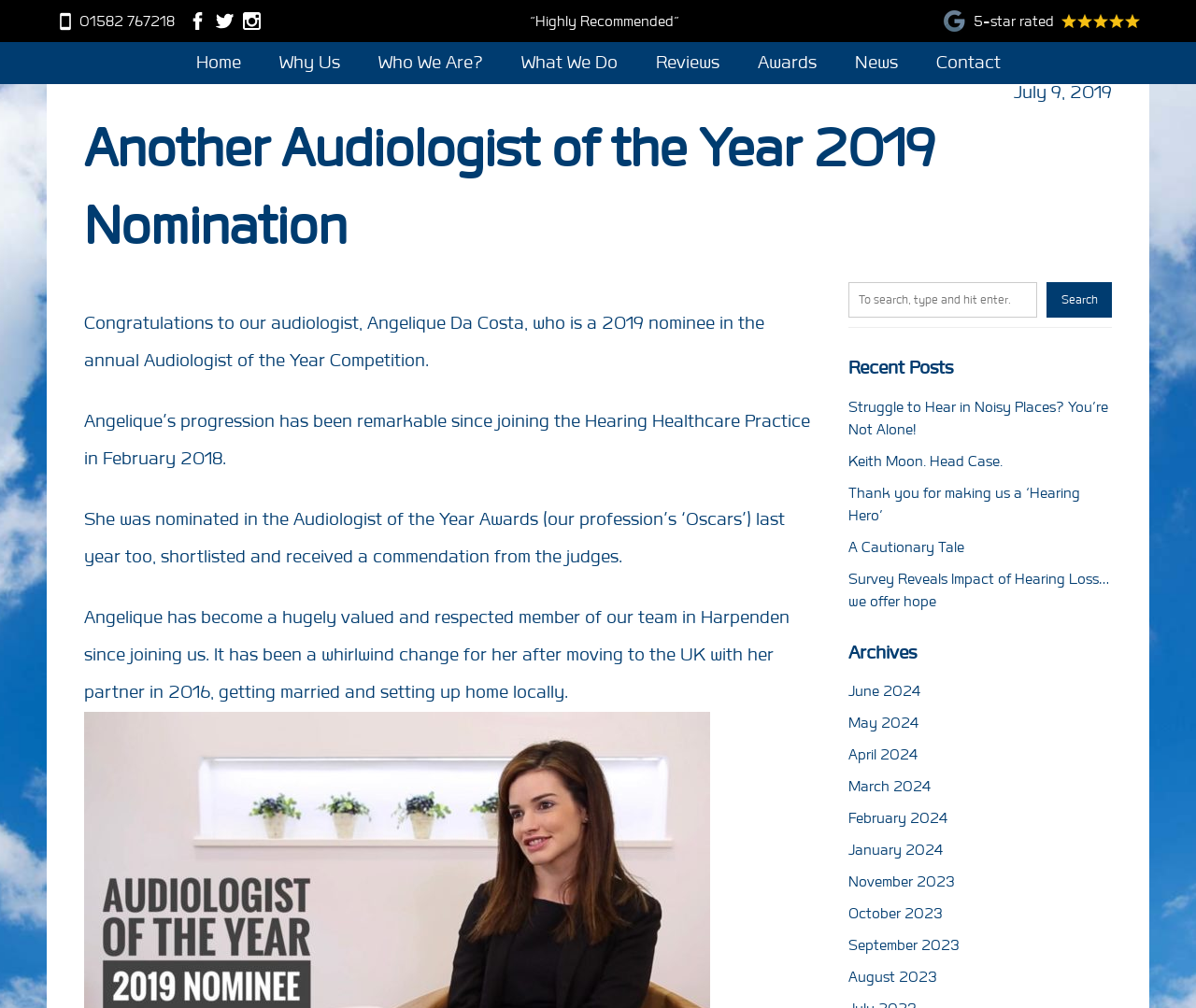Create a detailed narrative of the webpage’s visual and textual elements.

This webpage is about a hearing healthcare practice, specifically celebrating the nomination of their audiologist, Angelique Da Costa, for the Audiologist of the Year 2019 award. 

At the top of the page, there are several links and social media icons, including a smartphone icon, phone number, Facebook, Twitter, and Instagram links. Below these, there is a 5-star rating logo from Google, indicating that the practice has a 5-star rating.

The main content of the page is divided into sections. The first section announces Angelique's nomination, with a heading and three paragraphs of text describing her achievements and progression since joining the practice. 

To the left of this section, there is a navigation menu with links to different pages, including Home, Why Us, Who We Are?, What We Do, Reviews, Awards, News, and Contact.

Below the main content, there is a section with a heading "Recent Posts" that lists five links to news articles, including "Struggle to Hear in Noisy Places? You’re Not Alone!" and "Survey Reveals Impact of Hearing Loss… we offer hope". 

Further down, there is another section with a heading "Archives" that lists links to monthly archives from January 2024 to August 2023. 

At the bottom of the page, there is a search bar with a button to search the website.